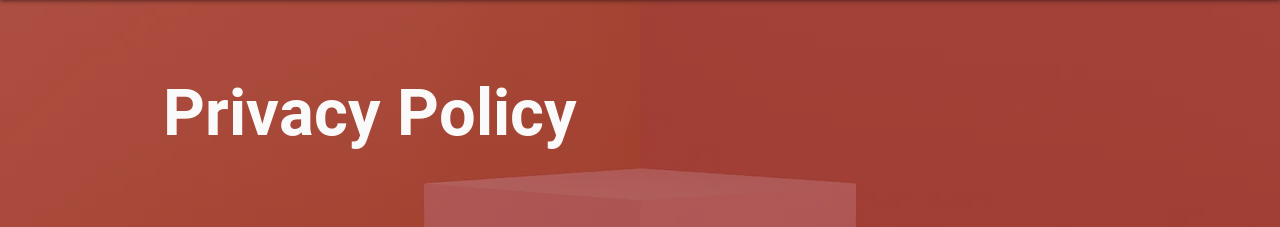What is the purpose of the privacy policy?
Please use the image to provide a one-word or short phrase answer.

User data protection